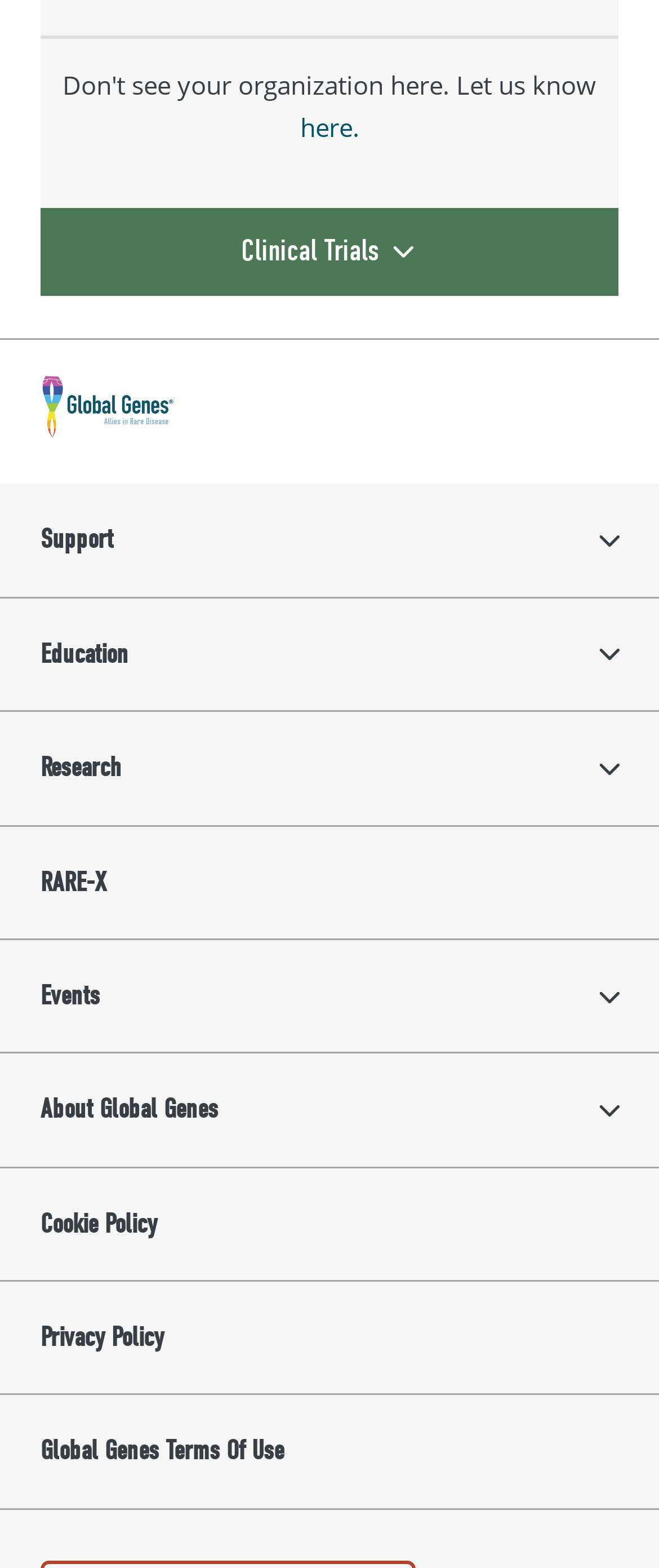How many submenu buttons are on the webpage?
Please give a detailed answer to the question using the information shown in the image.

There are 5 submenu buttons on the webpage, which are 'Support submenu', 'Education submenu', 'Research submenu', 'Events submenu', and 'About Global Genes submenu'. These buttons are located on the right side of their corresponding links.